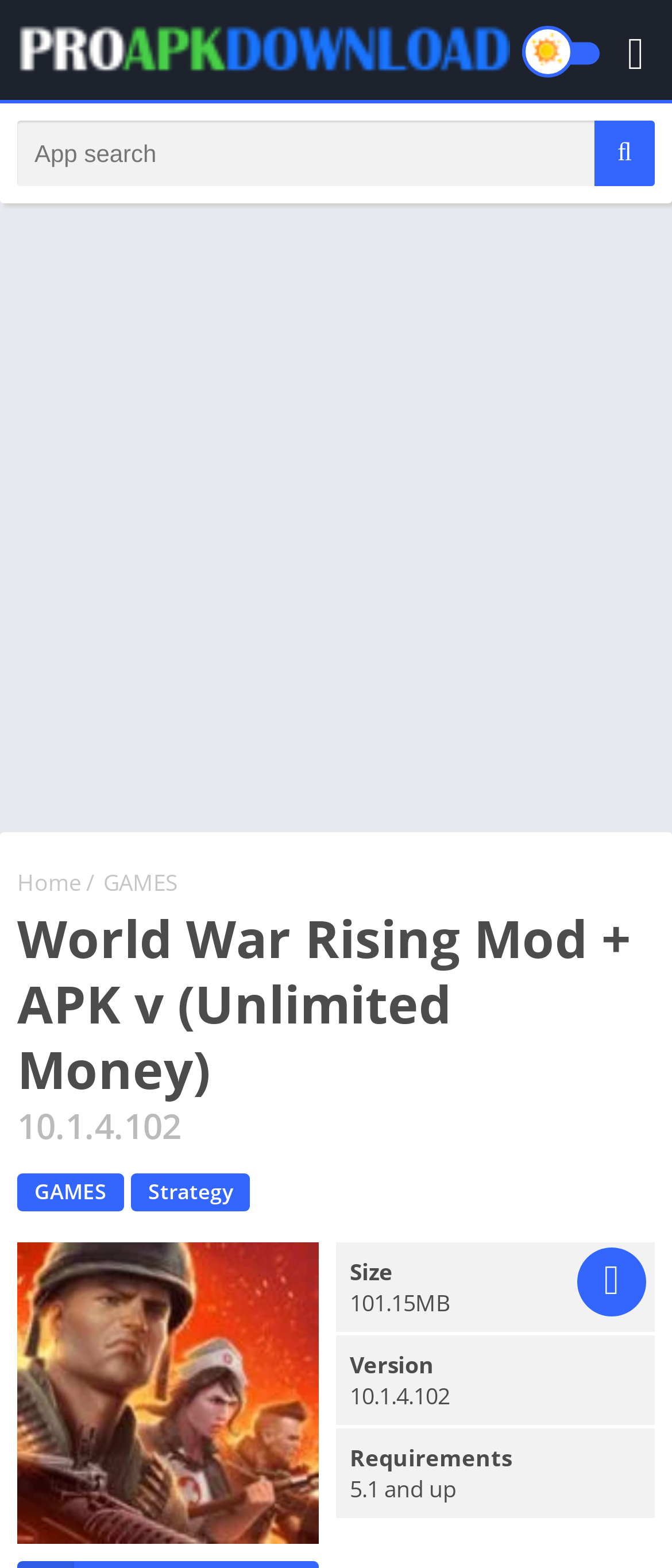Could you identify the text that serves as the heading for this webpage?

World War Rising Mod + APK v (Unlimited Money)